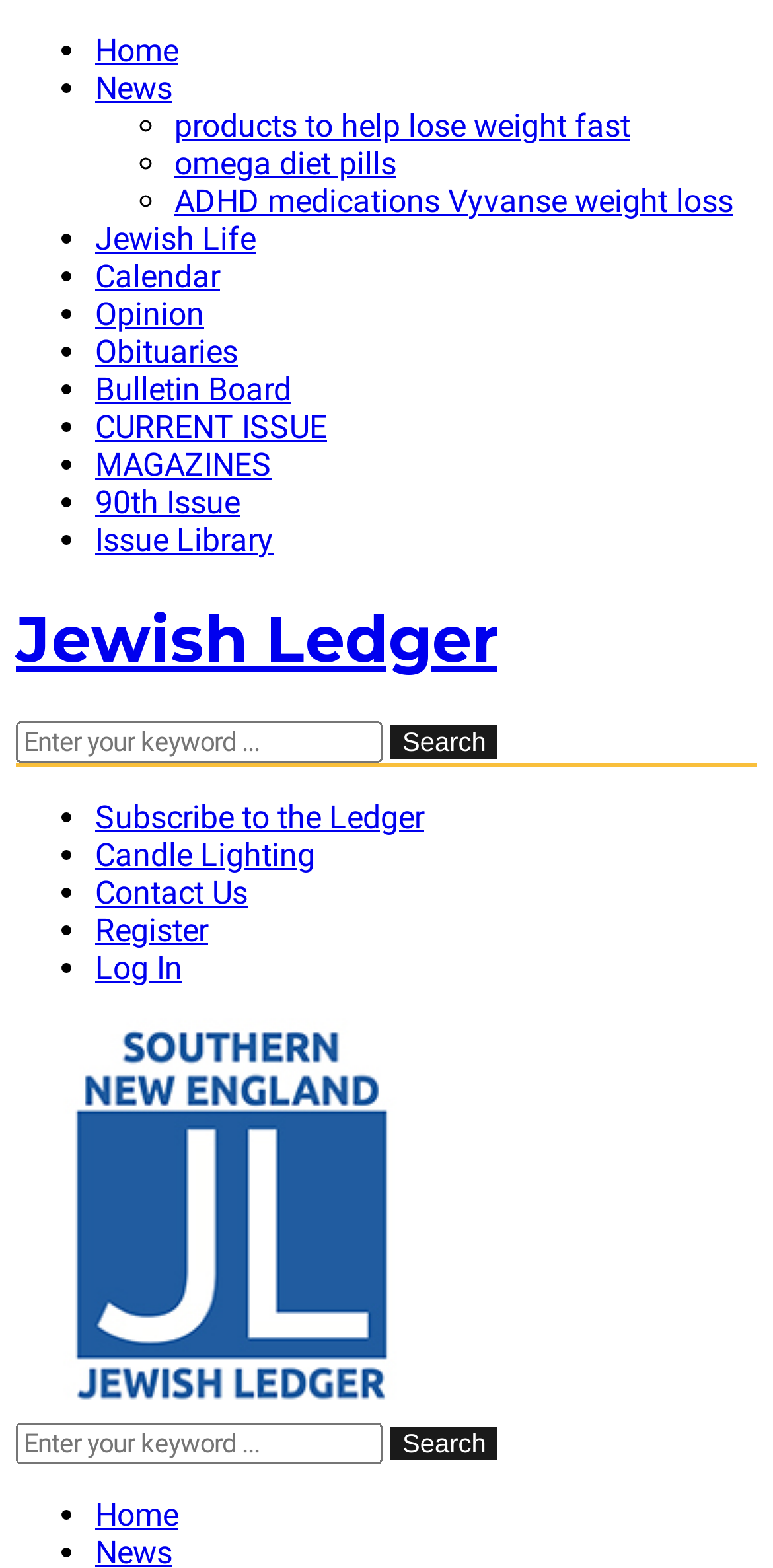Please identify the bounding box coordinates of where to click in order to follow the instruction: "Subscribe to the Ledger".

[0.123, 0.509, 0.549, 0.533]